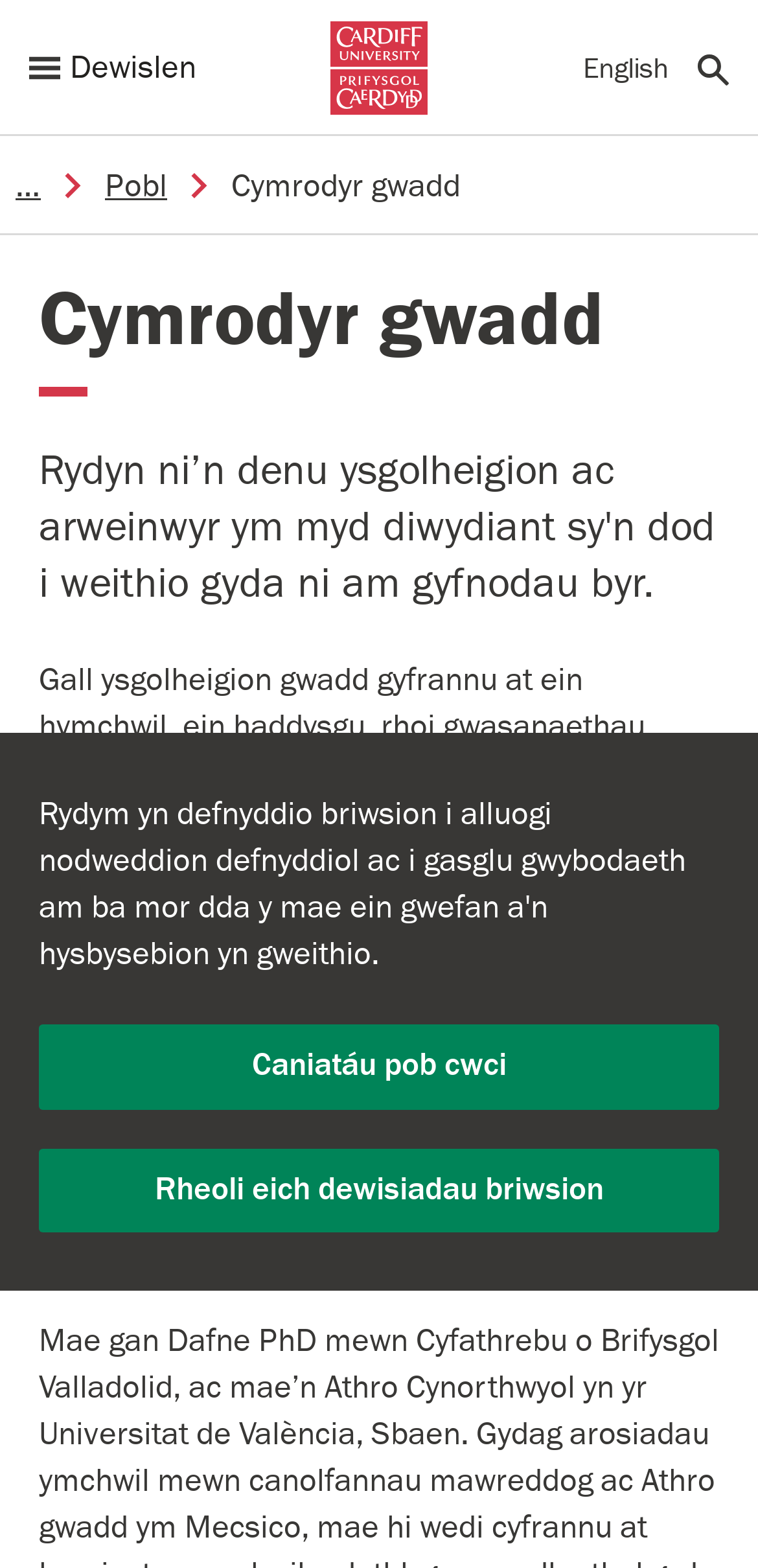Respond to the following question using a concise word or phrase: 
What is the name of the person visiting the university?

Dafne Calvo